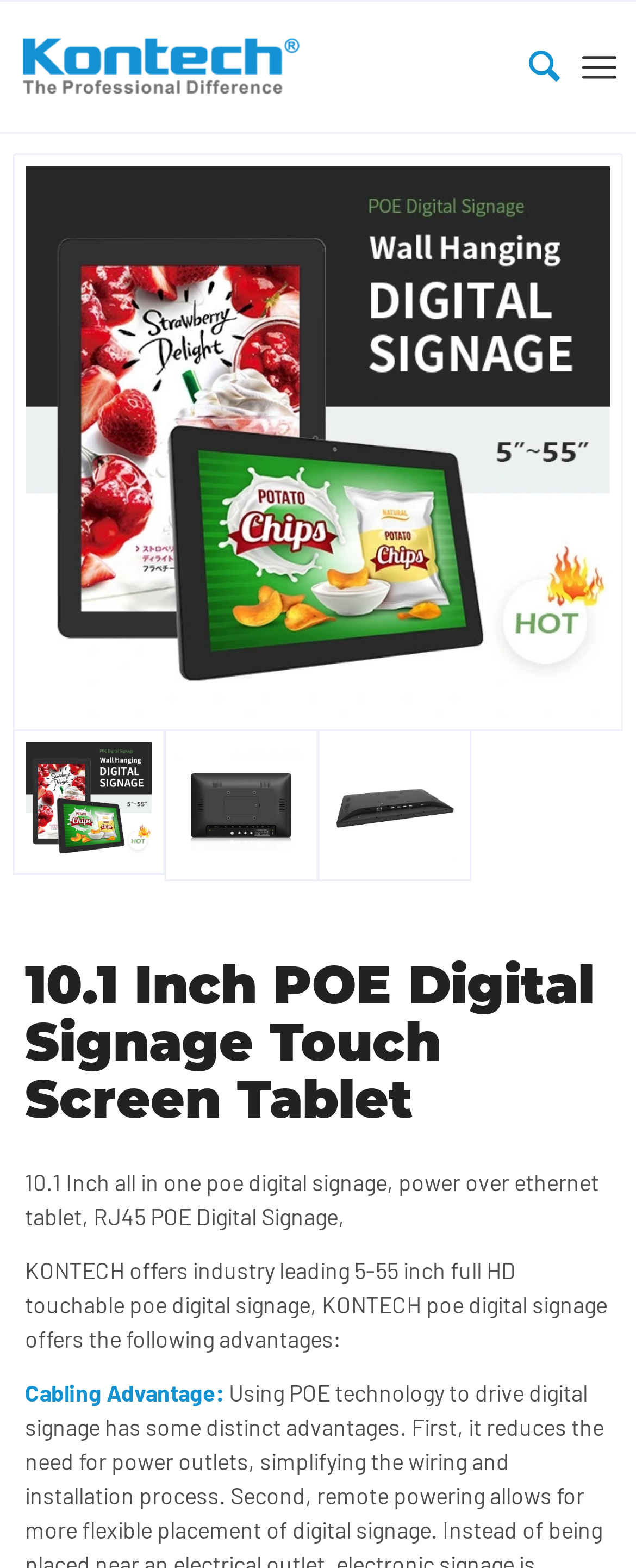Locate the UI element described as follows: "Search". Return the bounding box coordinates as four float numbers between 0 and 1 in the order [left, top, right, bottom].

[0.78, 0.001, 0.88, 0.084]